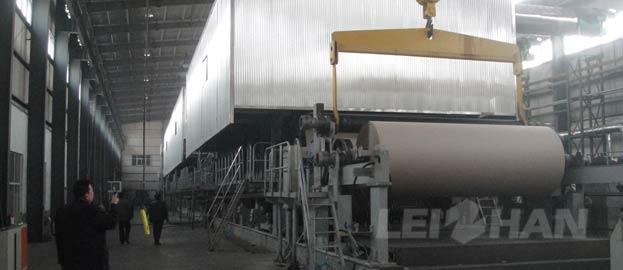What is the purpose of the high ceilings and metal structure in the factory?
Refer to the image and give a detailed answer to the query.

The factory's high ceilings and metal structure emphasize the industrial nature of the space, which is likely designed for efficient workflow.